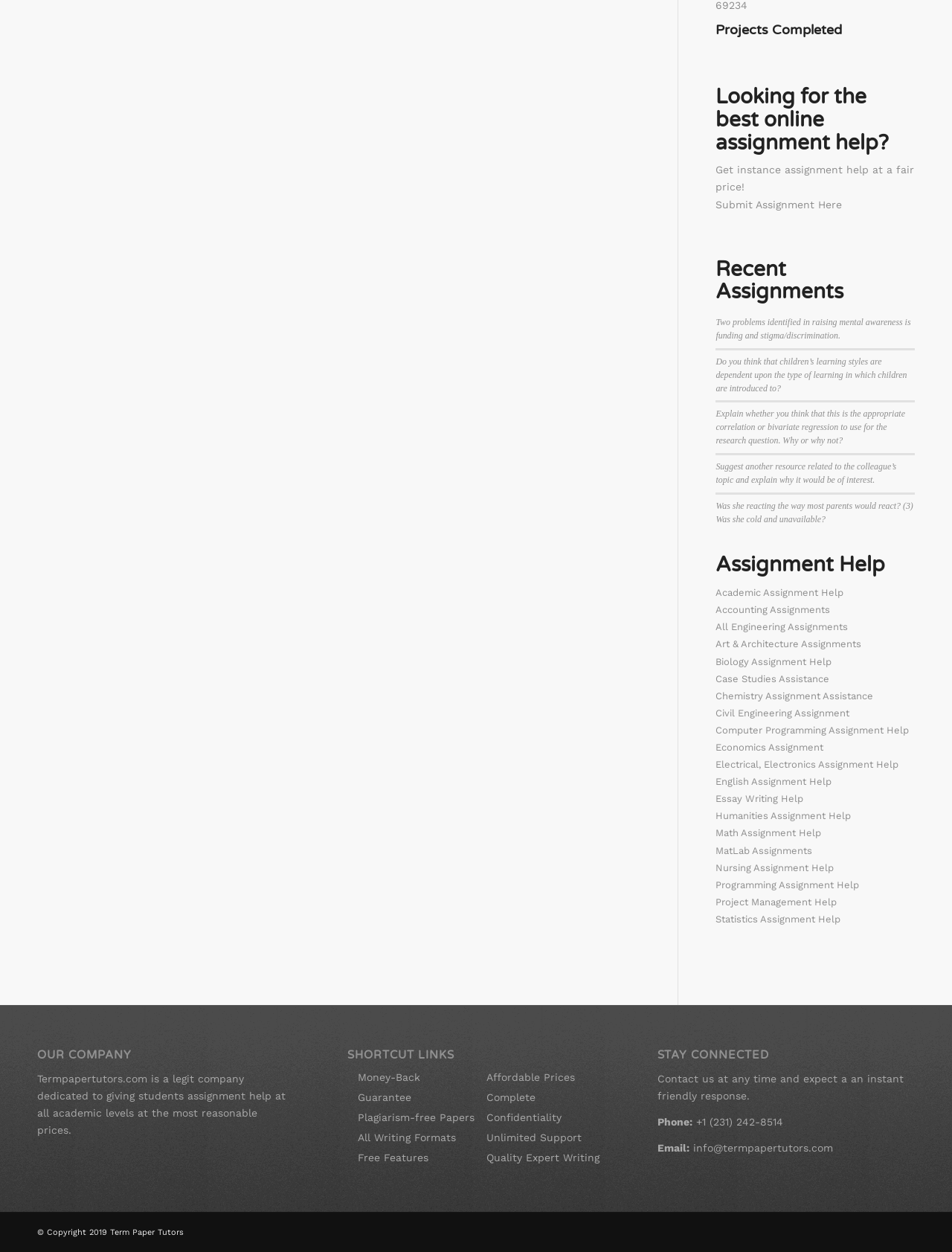Calculate the bounding box coordinates of the UI element given the description: "Submit Assignment Here".

[0.752, 0.158, 0.885, 0.168]